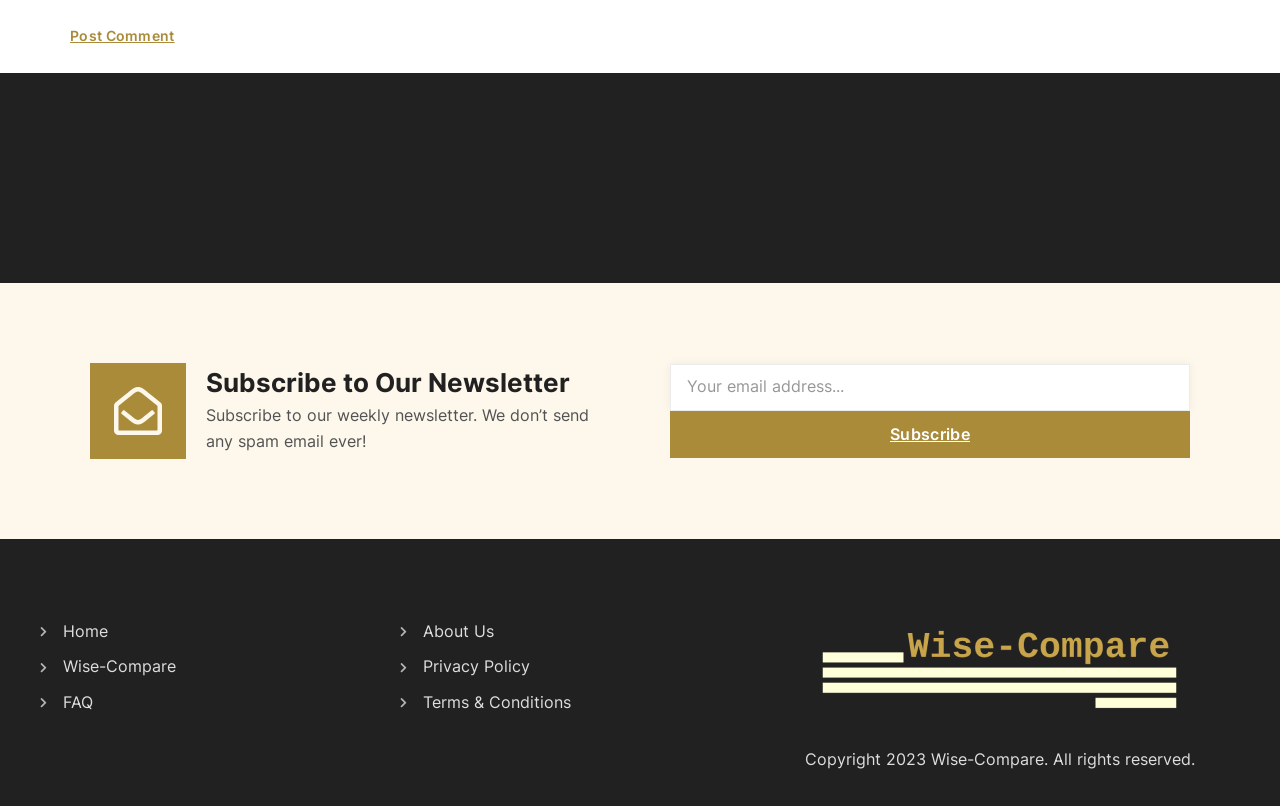Given the following UI element description: "Terms & Conditions", find the bounding box coordinates in the webpage screenshot.

[0.312, 0.856, 0.5, 0.888]